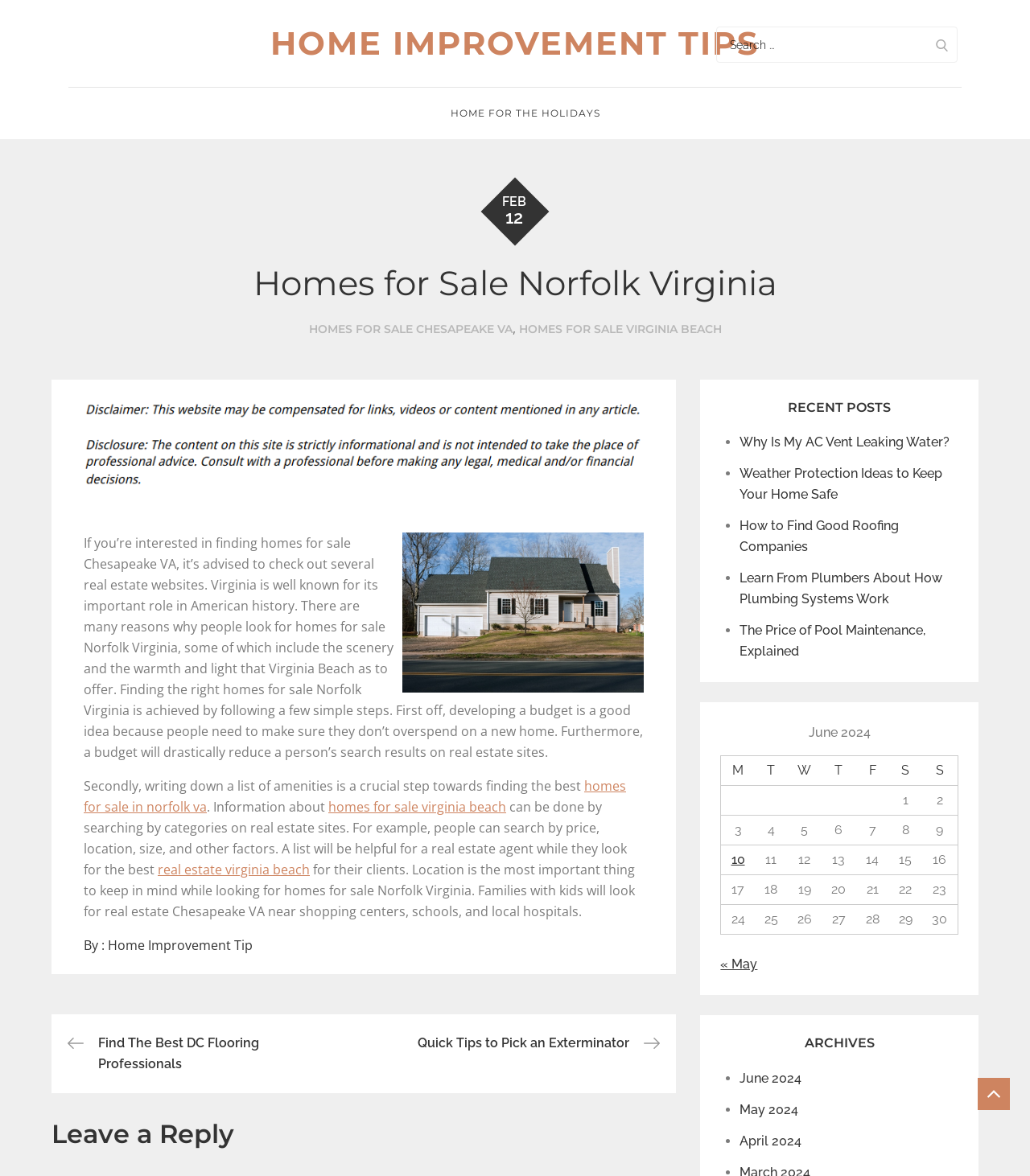Provide a brief response to the question below using a single word or phrase: 
What is the significance of the date 'FEB 12' on this webpage?

Blog post date